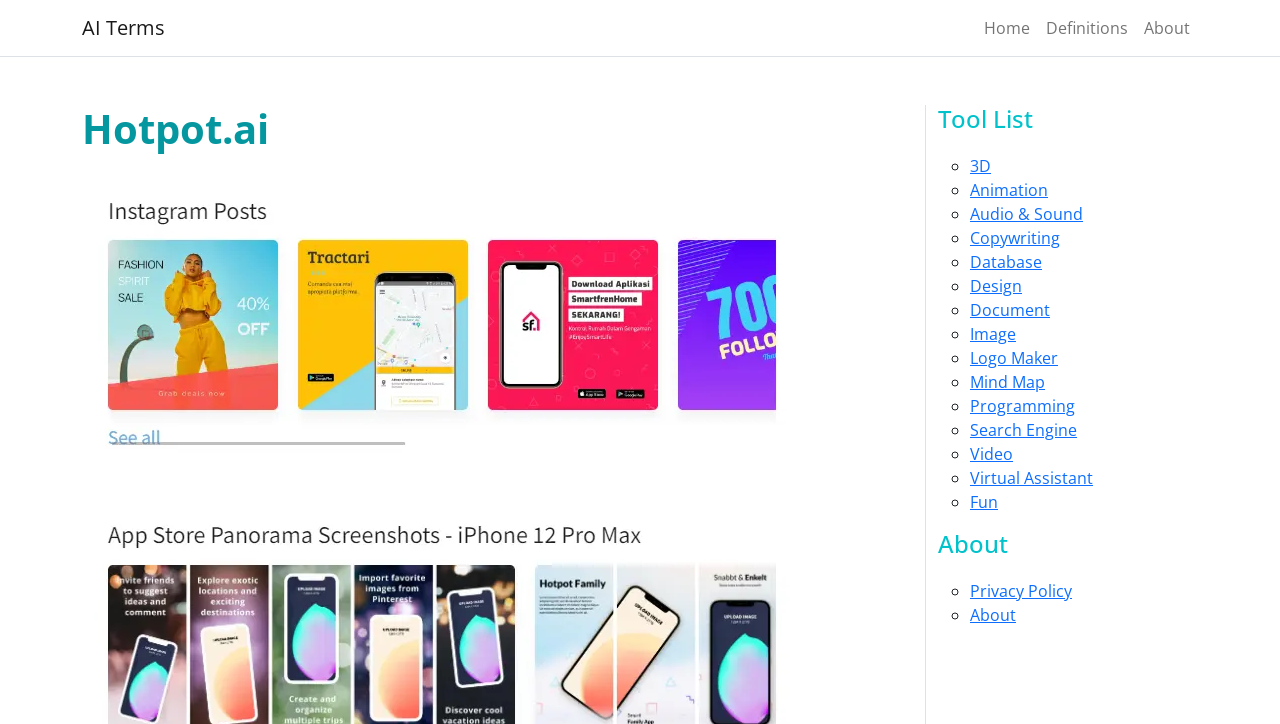Provide a thorough description of this webpage.

The webpage is titled "Hotpot.ai | AI Terms" and has a navigation bar at the top with four links: "AI Terms", "Home", "Definitions", and "About". Below the navigation bar, there is a header section with the title "Hotpot.ai" and a subheading "Tool List".

The main content of the page is a list of tools, each represented by a link and a bullet point (◦). The list is divided into two columns, with the bullet points aligned to the left and the links to the right. There are 15 tools listed, including "3D", "Animation", "Audio & Sound", "Copywriting", "Database", "Design", "Document", "Image", "Logo Maker", "Mind Map", "Programming", "Search Engine", "Video", "Virtual Assistant", and "Fun".

Below the tool list, there is another section with a heading "About" and two links: "Privacy Policy" and "About". This section appears to be related to the website's terms and conditions.

Overall, the webpage has a clean and organized layout, with clear headings and concise text. The use of bullet points and links makes it easy to navigate and find specific tools or information.